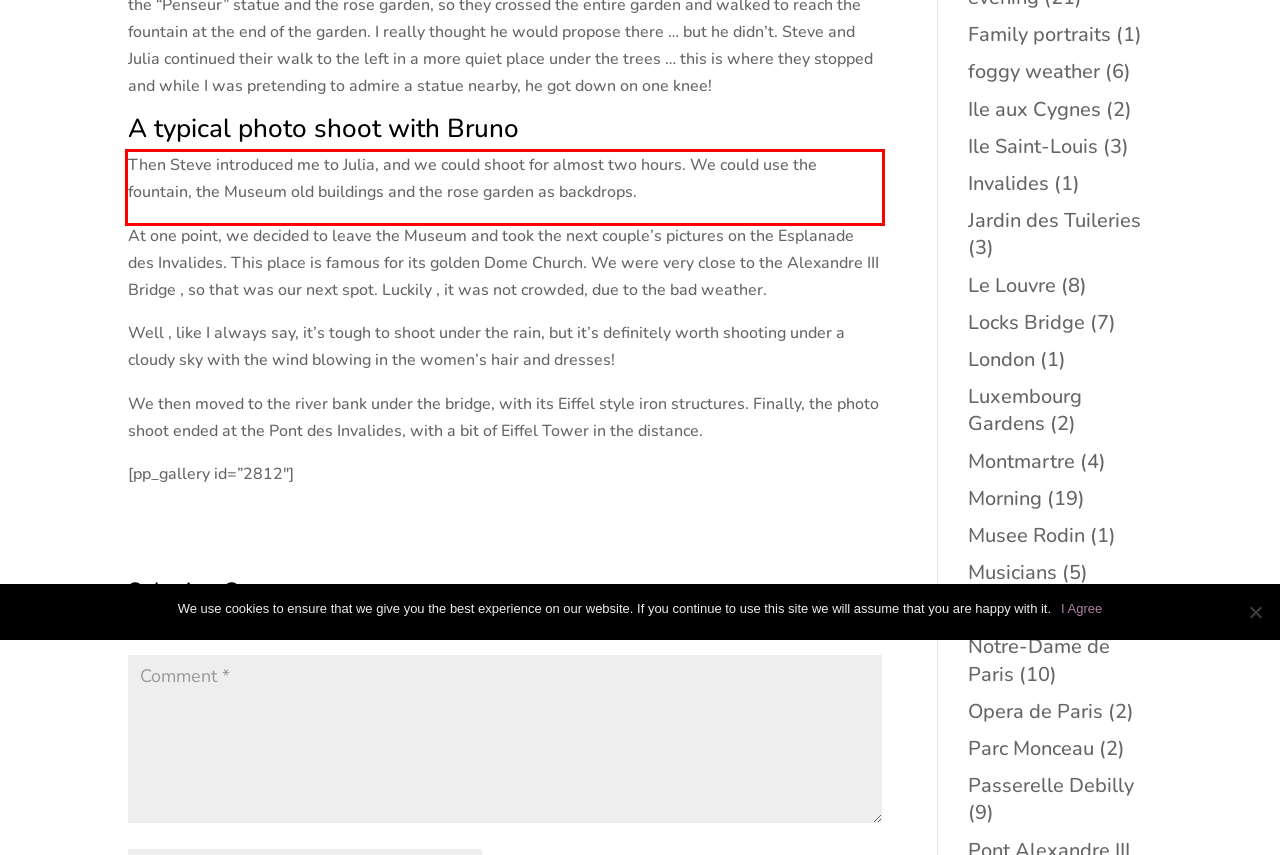Please look at the screenshot provided and find the red bounding box. Extract the text content contained within this bounding box.

Then Steve introduced me to Julia, and we could shoot for almost two hours. We could use the fountain, the Museum old buildings and the rose garden as backdrops.